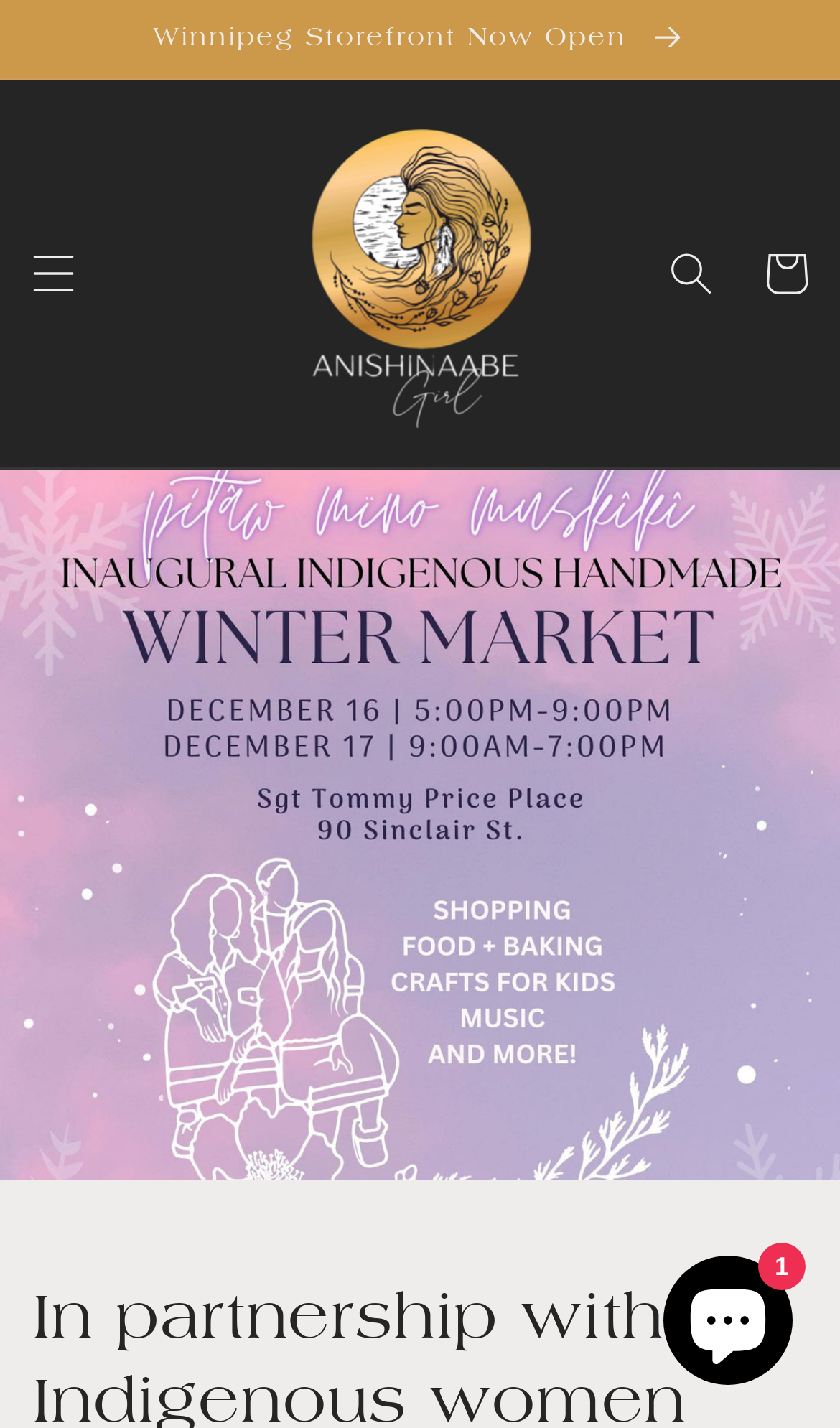Locate the UI element described by parent_node: Cart in the provided webpage screenshot. Return the bounding box coordinates in the format (top-left x, top-left y, bottom-right x, bottom-right y), ensuring all values are between 0 and 1.

[0.269, 0.07, 0.731, 0.313]